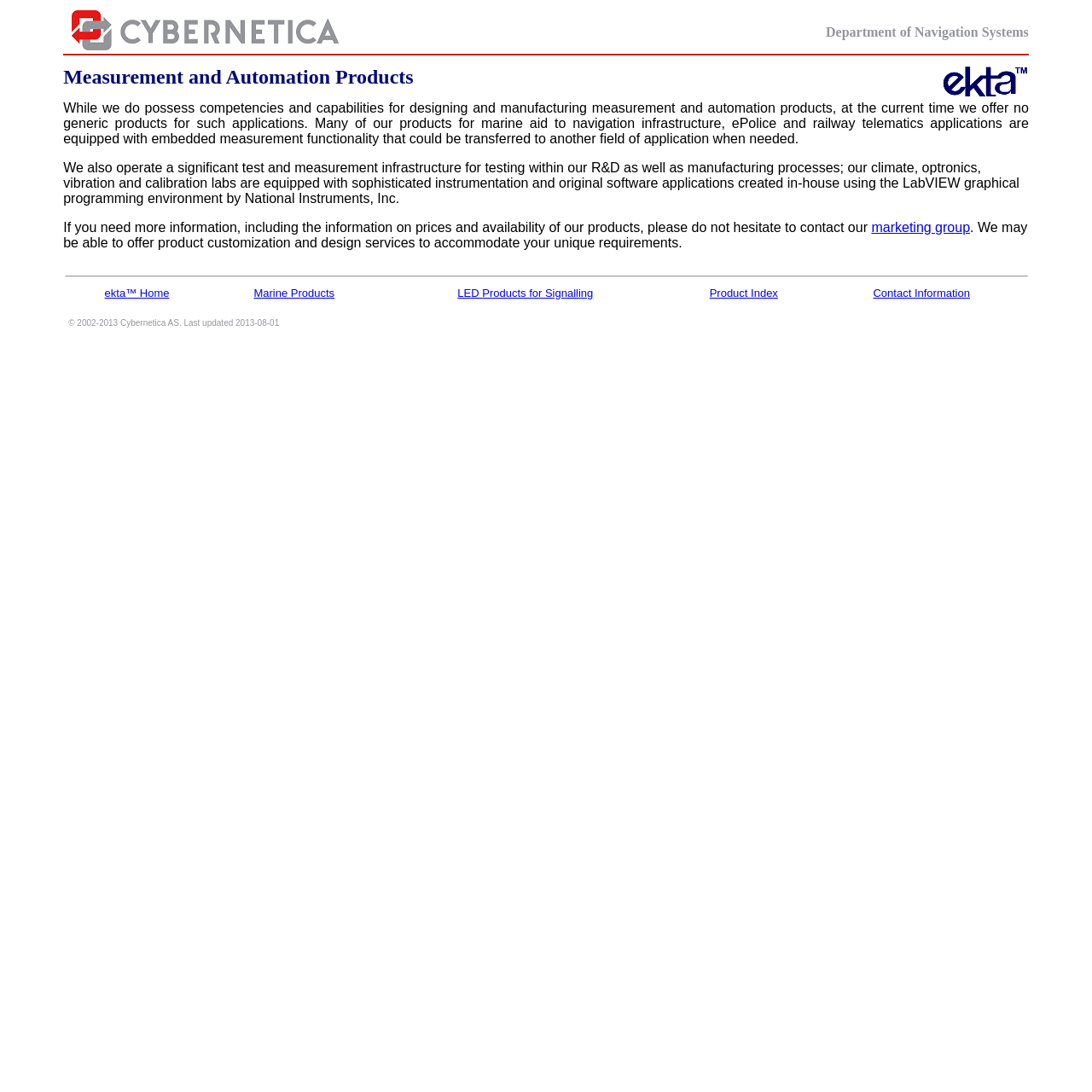Create a detailed summary of all the visual and textual information on the webpage.

The webpage appears to be a product page for the ekta™ E805 LED Lantern, belonging to the Department of Navigation Systems, Cybernetica AS. At the top, there is a logo of Cybernetica AS, accompanied by the text "Department of Navigation Systems". 

Below this, there is an EKTA logo, which is positioned towards the right side of the page. 

The main content of the page is a block of text that describes the company's capabilities and products. It mentions that they do not offer generic measurement and automation products, but they do have products with embedded measurement functionality that can be adapted to other applications. The text also mentions their testing infrastructure and invites readers to contact their marketing group for more information.

At the bottom of the page, there is a navigation menu with links to various sections, including "ekta™ Home", "Marine Products", "LED Products for Signalling", "Product Index", and "Contact Information". The page also displays a copyright notice, stating that the content is owned by Cybernetica AS and was last updated in 2013.